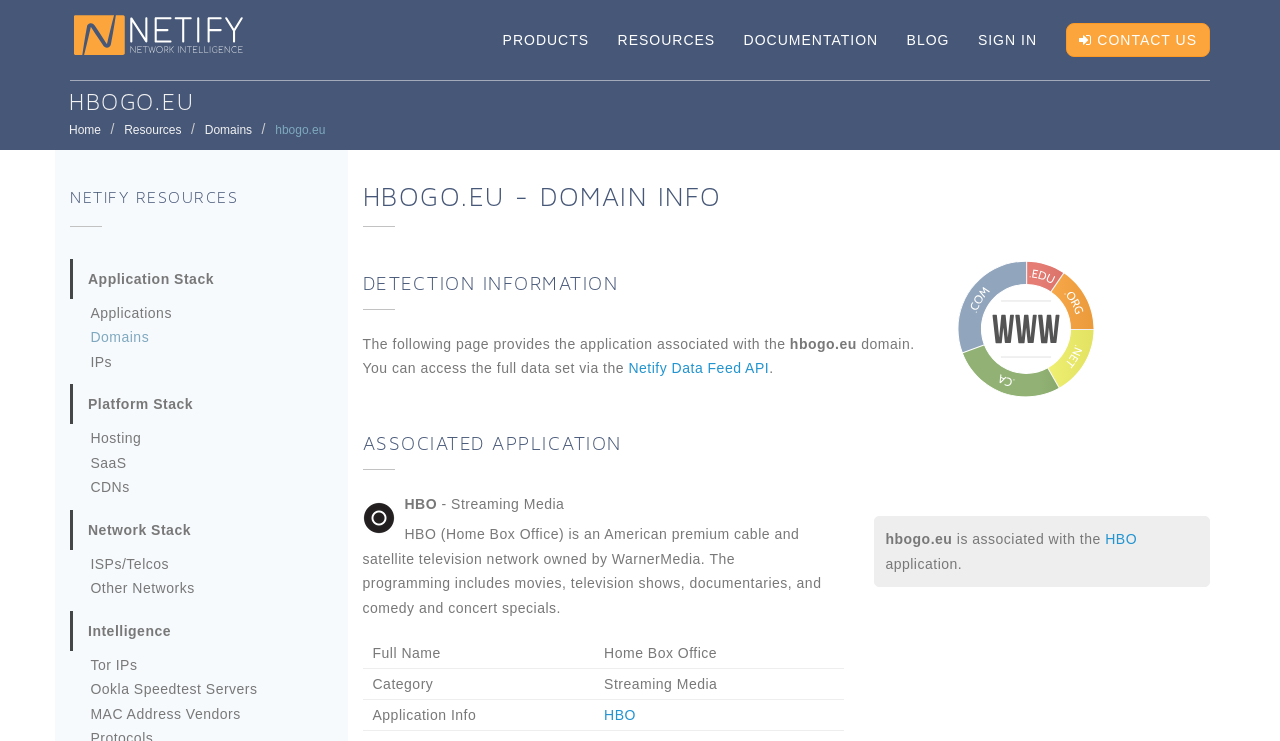Could you find the bounding box coordinates of the clickable area to complete this instruction: "Go to the 'DOCUMENTATION' page"?

[0.572, 0.0, 0.695, 0.108]